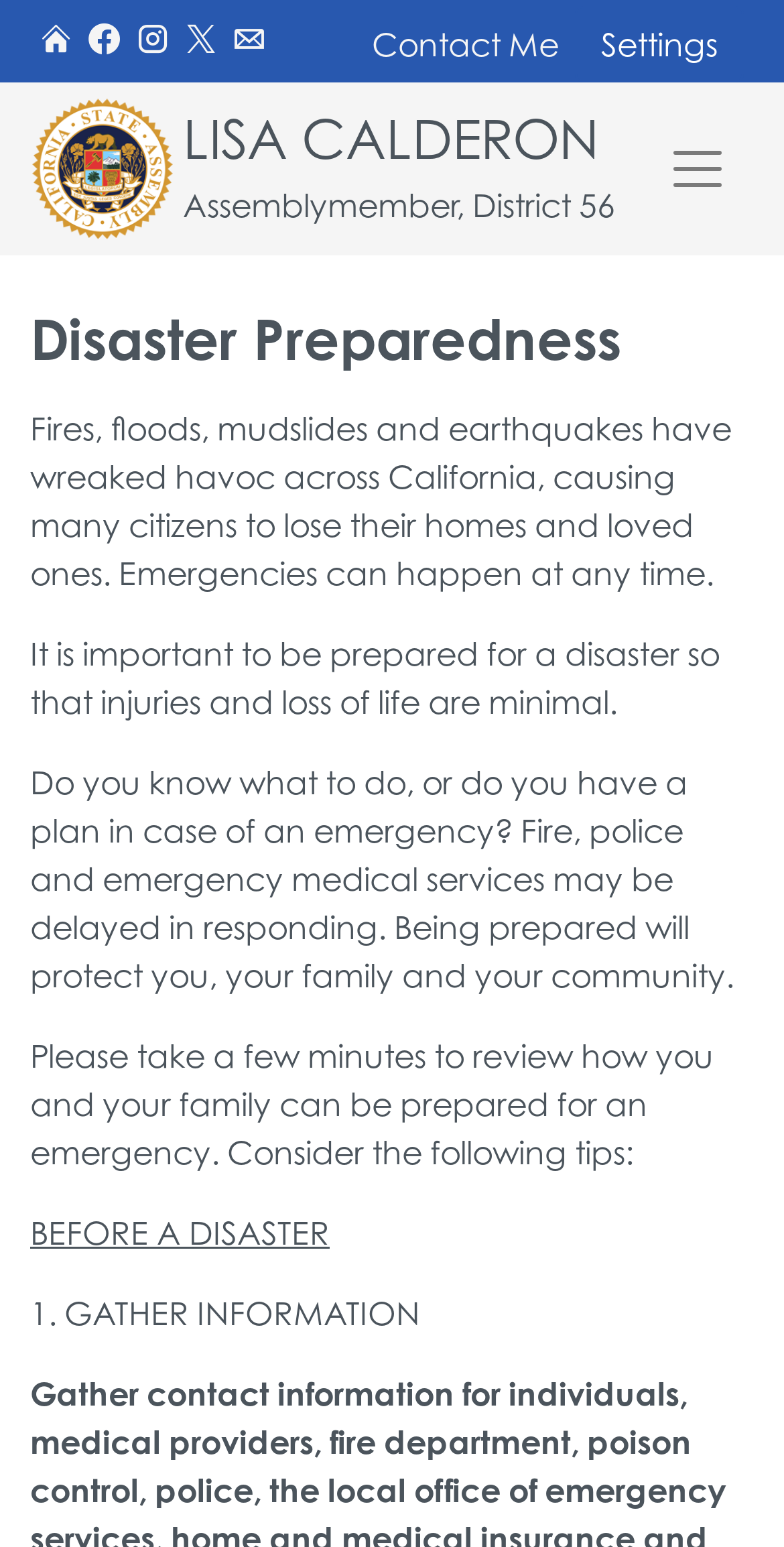Locate the bounding box coordinates of the element that needs to be clicked to carry out the instruction: "Go to home page". The coordinates should be given as four float numbers ranging from 0 to 1, i.e., [left, top, right, bottom].

[0.051, 0.0, 0.092, 0.053]